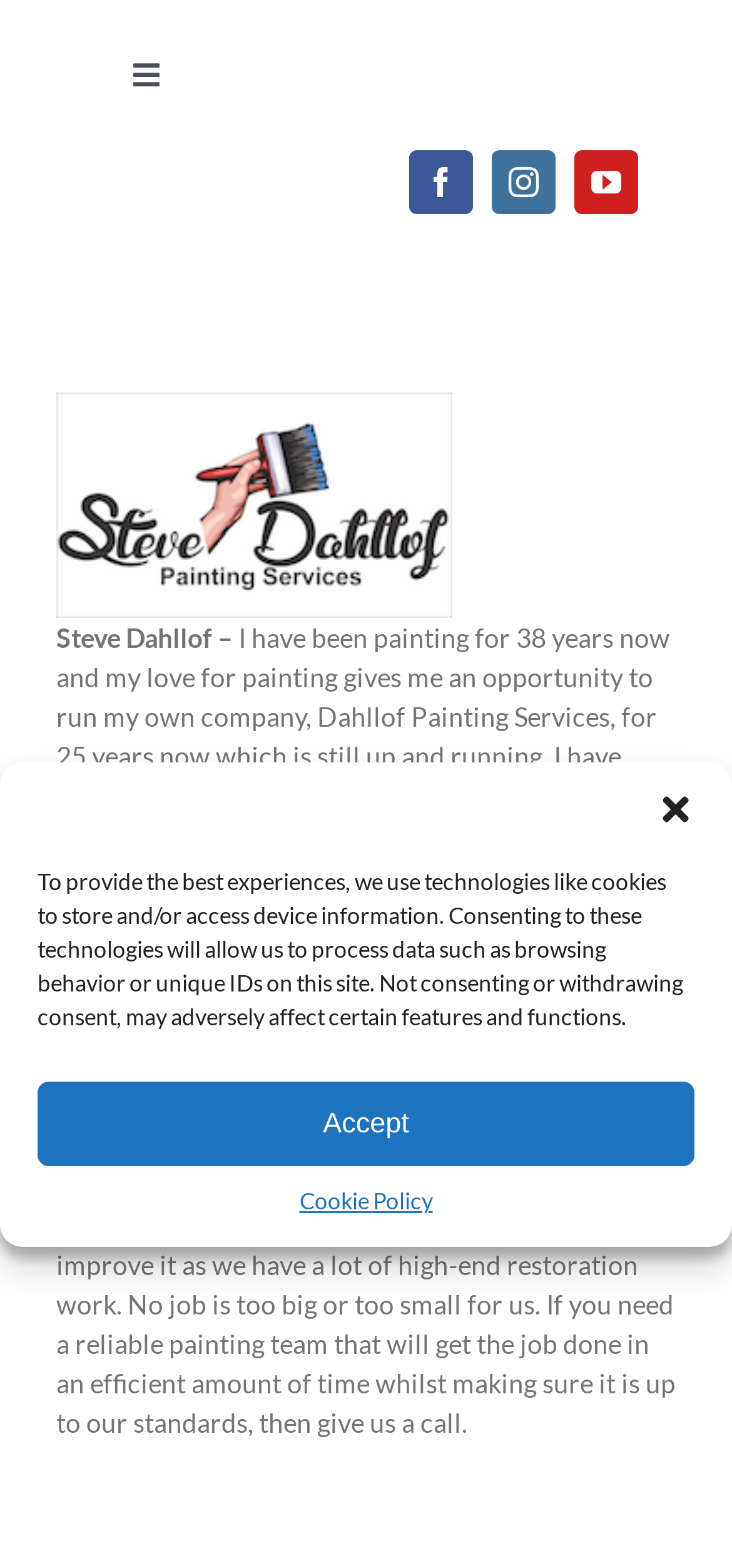What is Steve Dahllof's profession?
Using the picture, provide a one-word or short phrase answer.

Painter